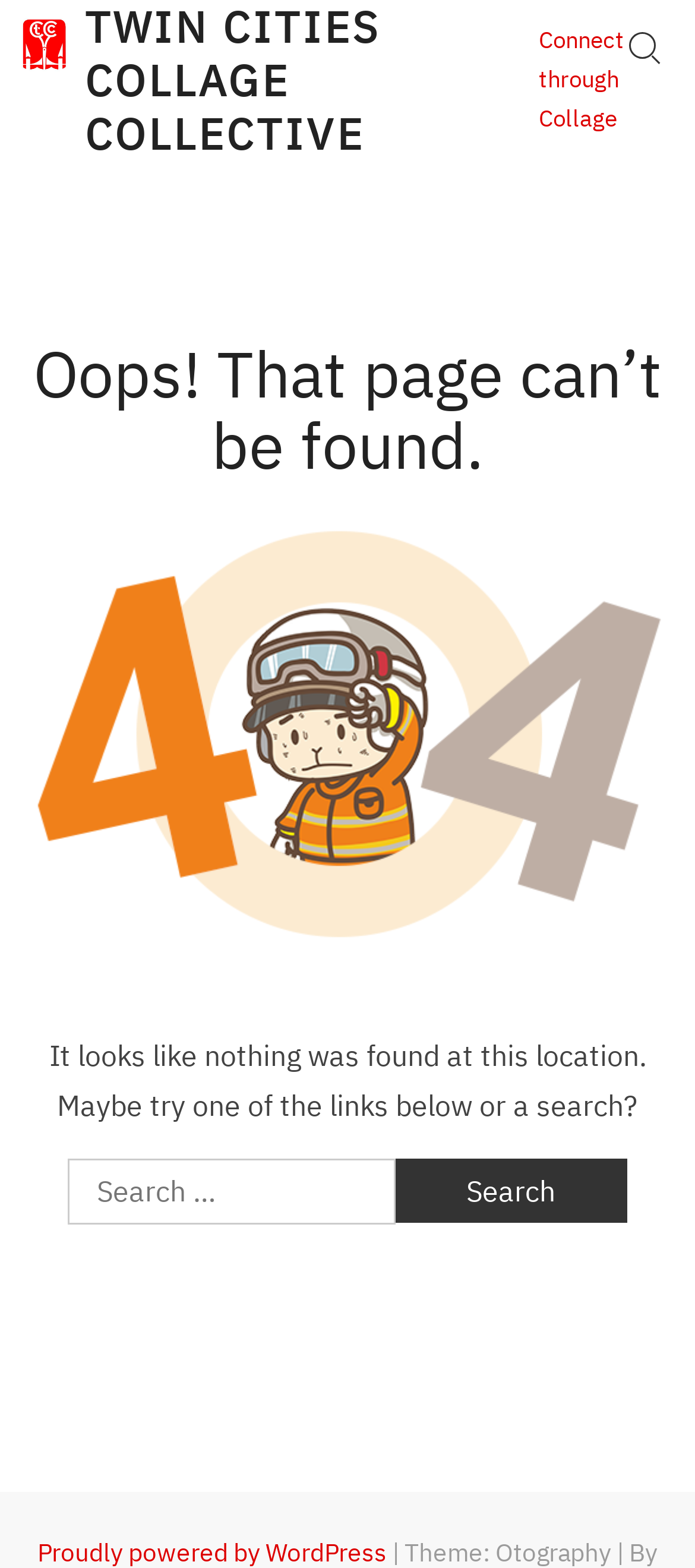Identify the main title of the webpage and generate its text content.

Oops! That page can’t be found.